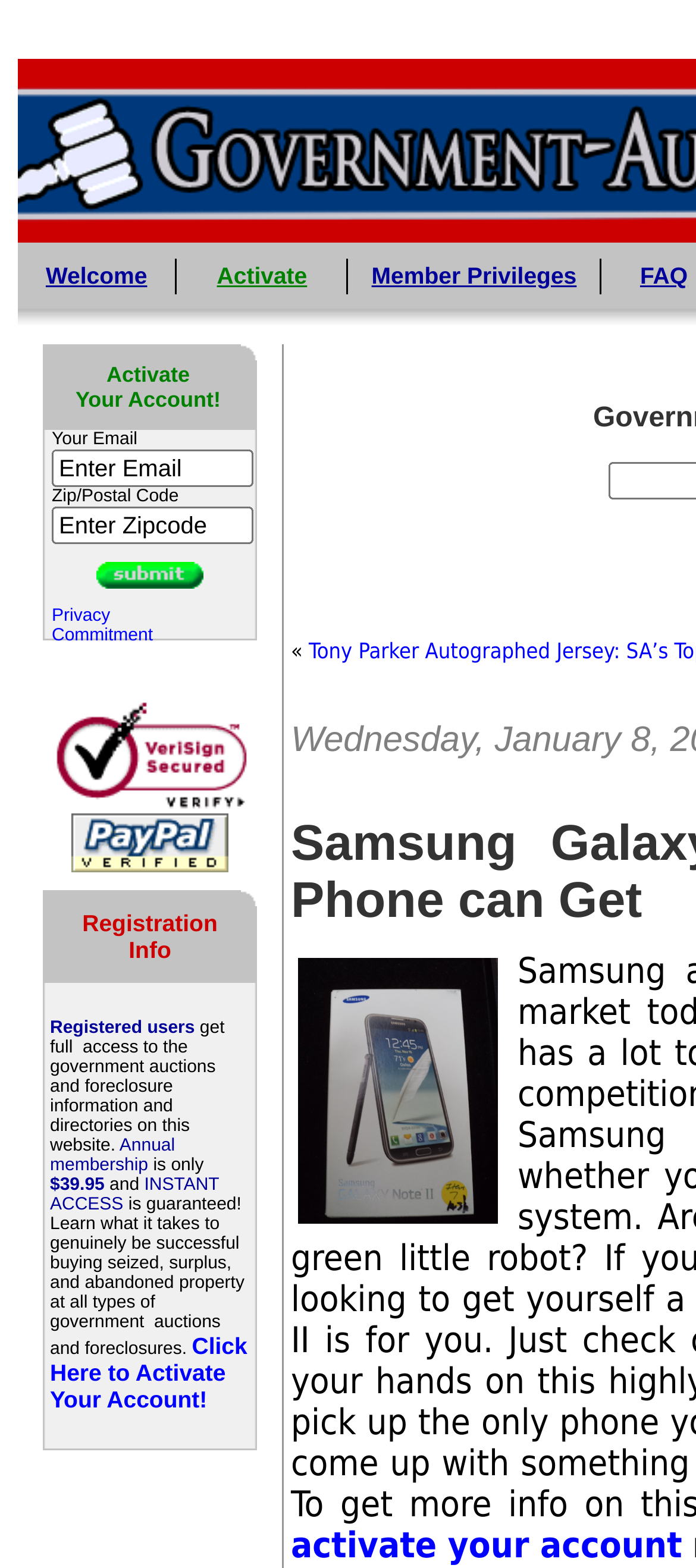Give a short answer to this question using one word or a phrase:
What is the purpose of this website?

Government Auctions